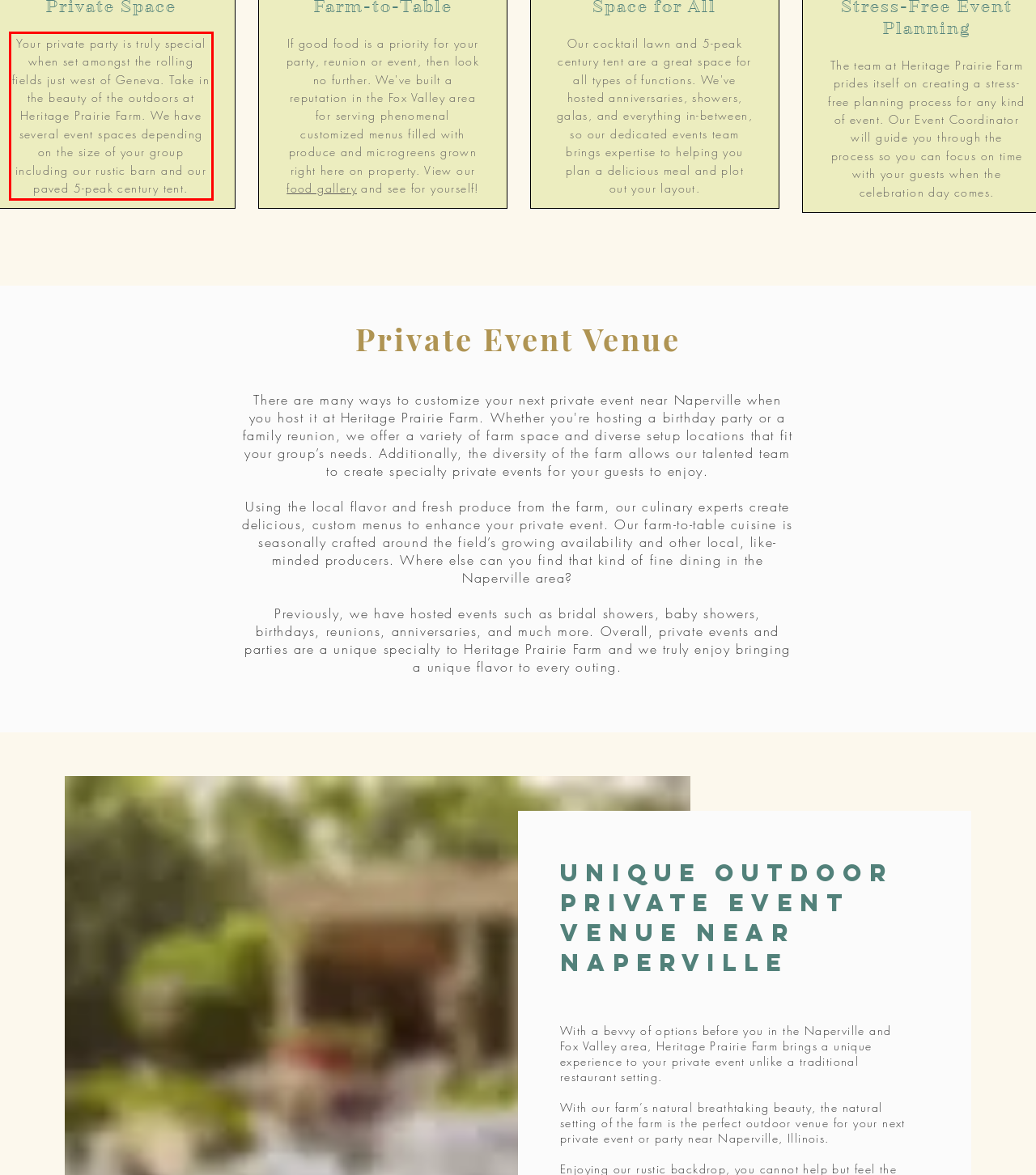From the screenshot of the webpage, locate the red bounding box and extract the text contained within that area.

Your private party is truly special when set amongst the rolling fields just west of Geneva. Take in the beauty of the outdoors at Heritage Prairie Farm. We have several event spaces depending on the size of your group including our rustic barn and our paved 5-peak century tent.